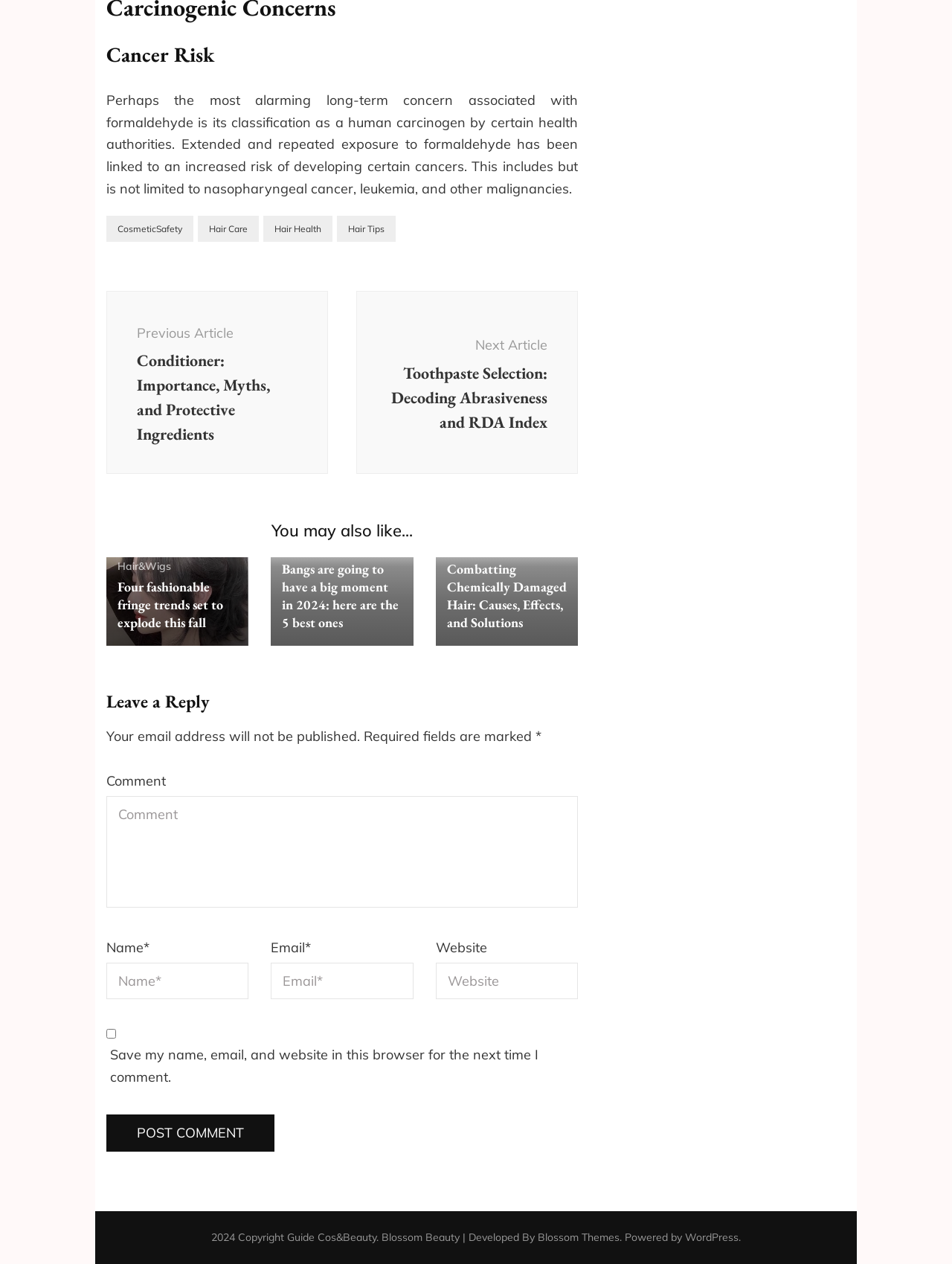Locate the bounding box coordinates of the area that needs to be clicked to fulfill the following instruction: "Enter a comment in the text box". The coordinates should be in the format of four float numbers between 0 and 1, namely [left, top, right, bottom].

[0.112, 0.63, 0.607, 0.718]